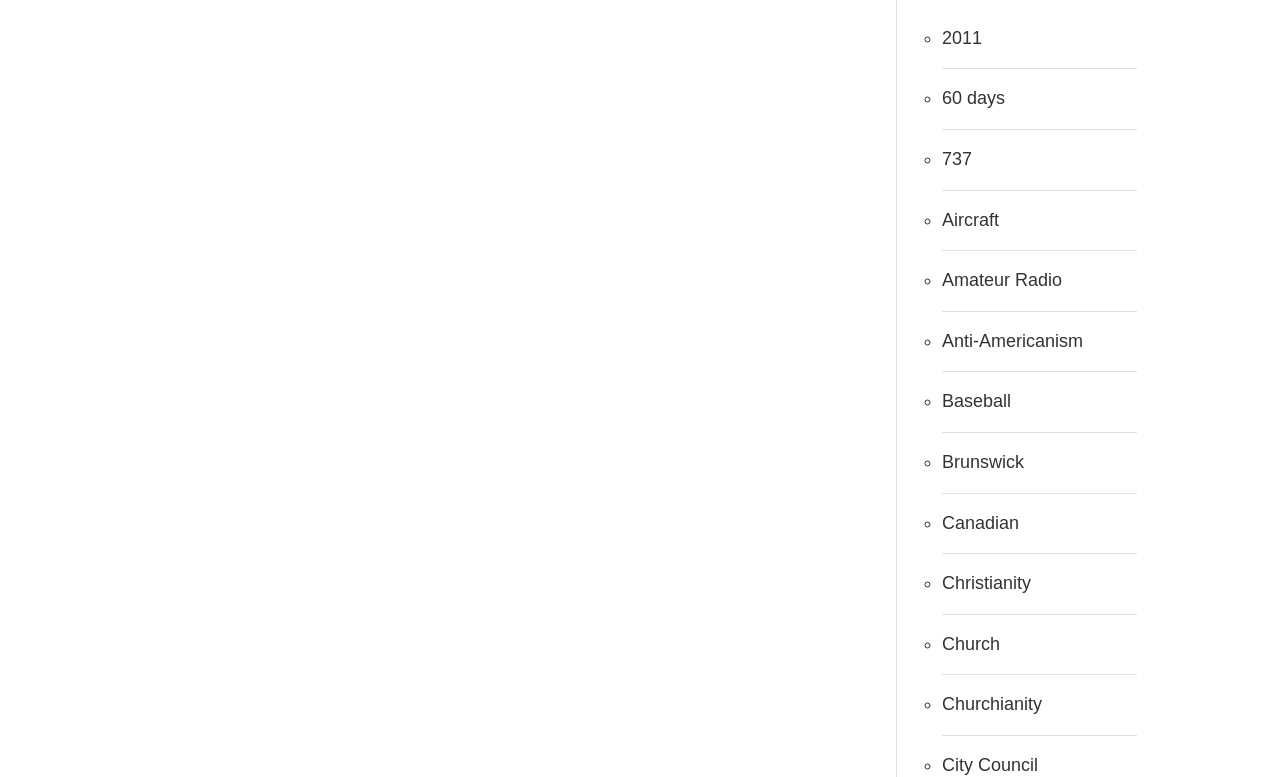How many list items have a topic related to religion?
Look at the image and answer the question using a single word or phrase.

3